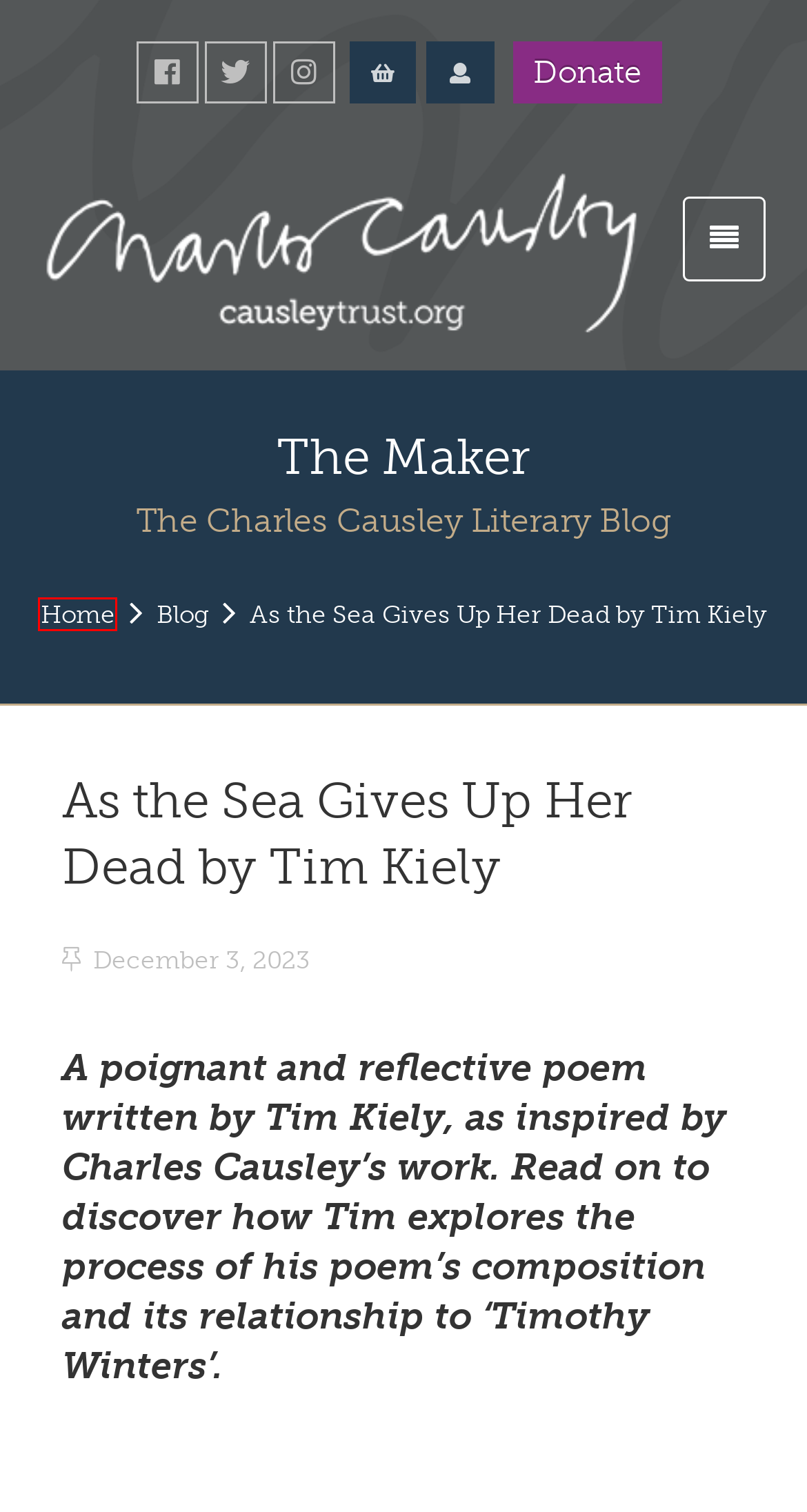Given a webpage screenshot featuring a red rectangle around a UI element, please determine the best description for the new webpage that appears after the element within the bounding box is clicked. The options are:
A. Home - The Charles Causley Trust
B. Basket - The Charles Causley Trust
C. Fall Poetry and Novel Reading List - The Charles Causley Trust
D. The Maker | The Charles Causley Literary Blog - The Charles Causley Trust
E. The Magic of Causley and Cornwall by Cara Fairhead - The Charles Causley Trust
F. Website Design by Matrix | Branding | Graphic Design | Marketing
G. Project Echo: Episode Five - The Charles Causley Trust
H. My Account - The Charles Causley Trust

A